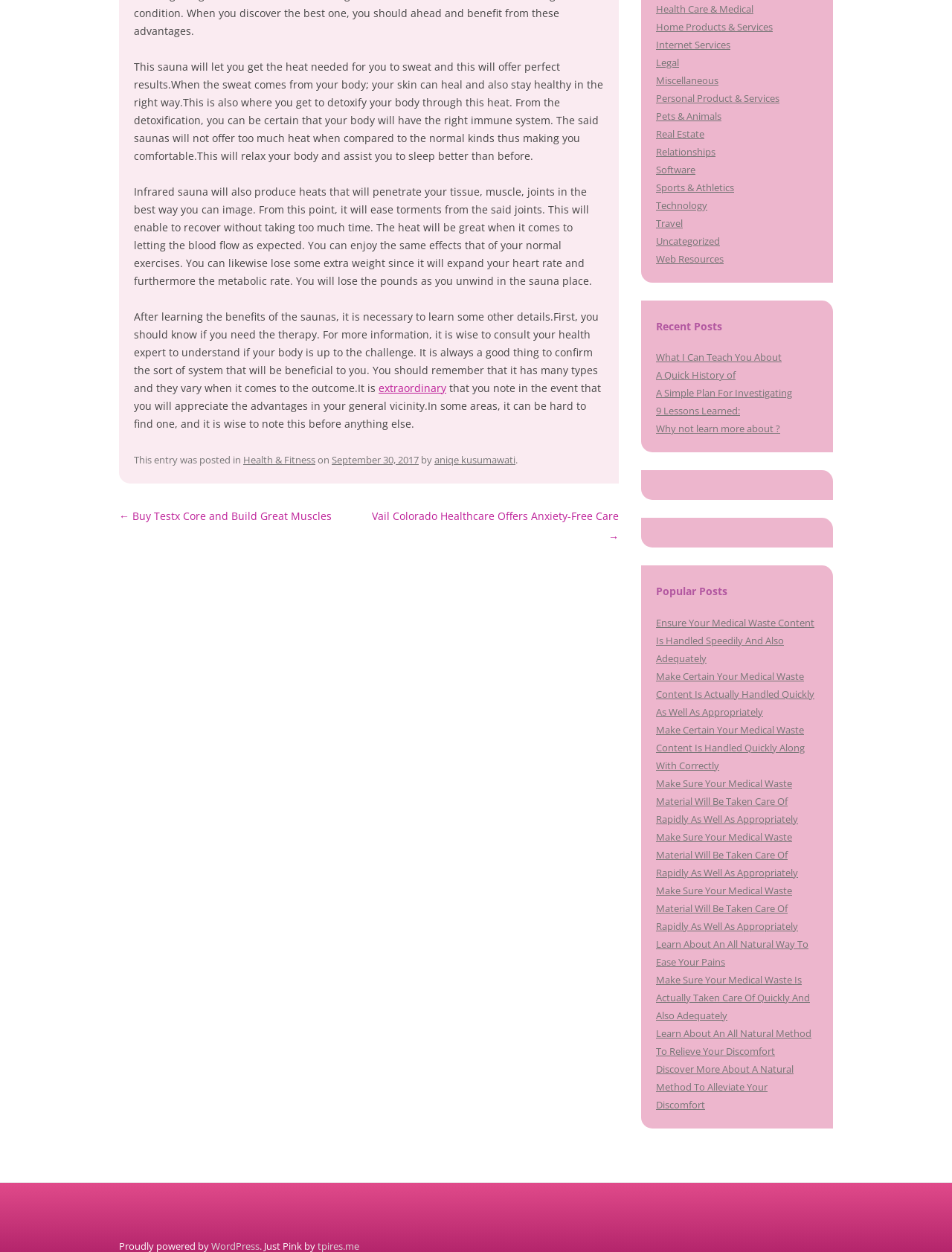Determine the bounding box of the UI element mentioned here: "extraordinary". The coordinates must be in the format [left, top, right, bottom] with values ranging from 0 to 1.

[0.398, 0.304, 0.469, 0.315]